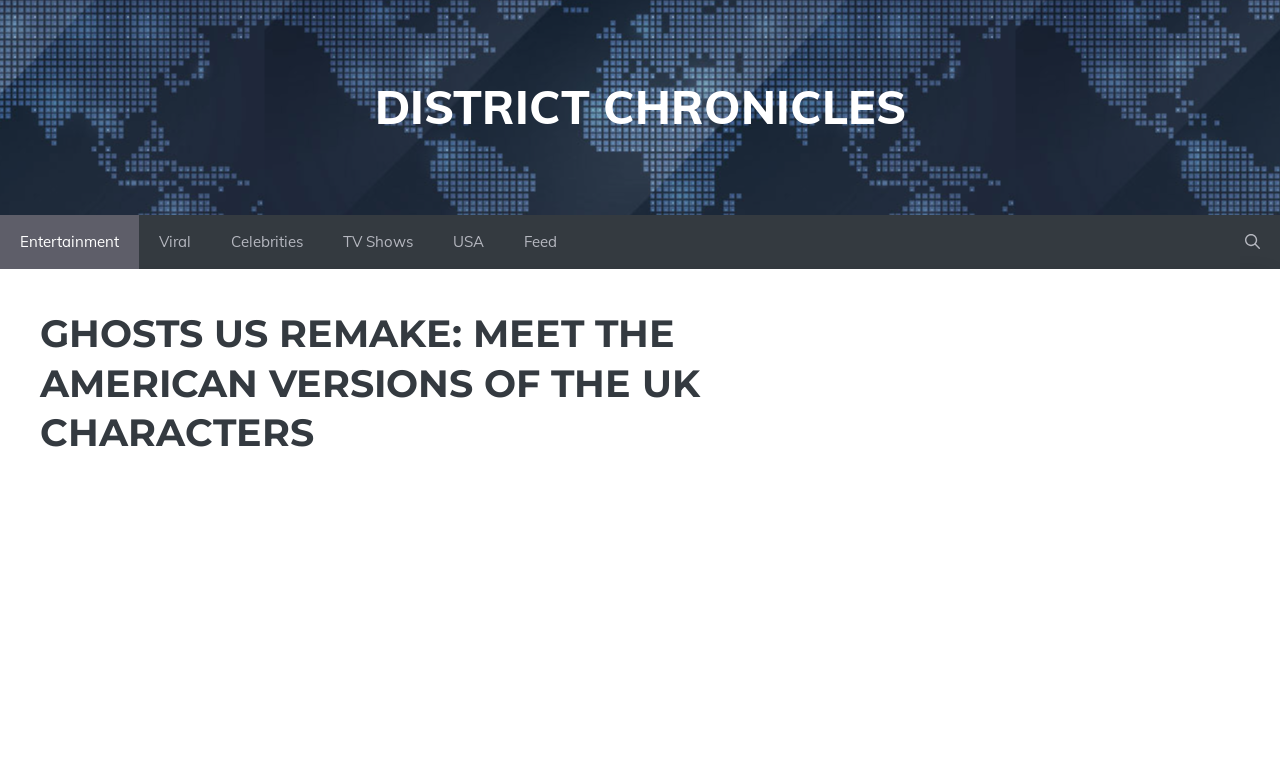Please find and generate the text of the main header of the webpage.

GHOSTS US REMAKE: MEET THE AMERICAN VERSIONS OF THE UK CHARACTERS